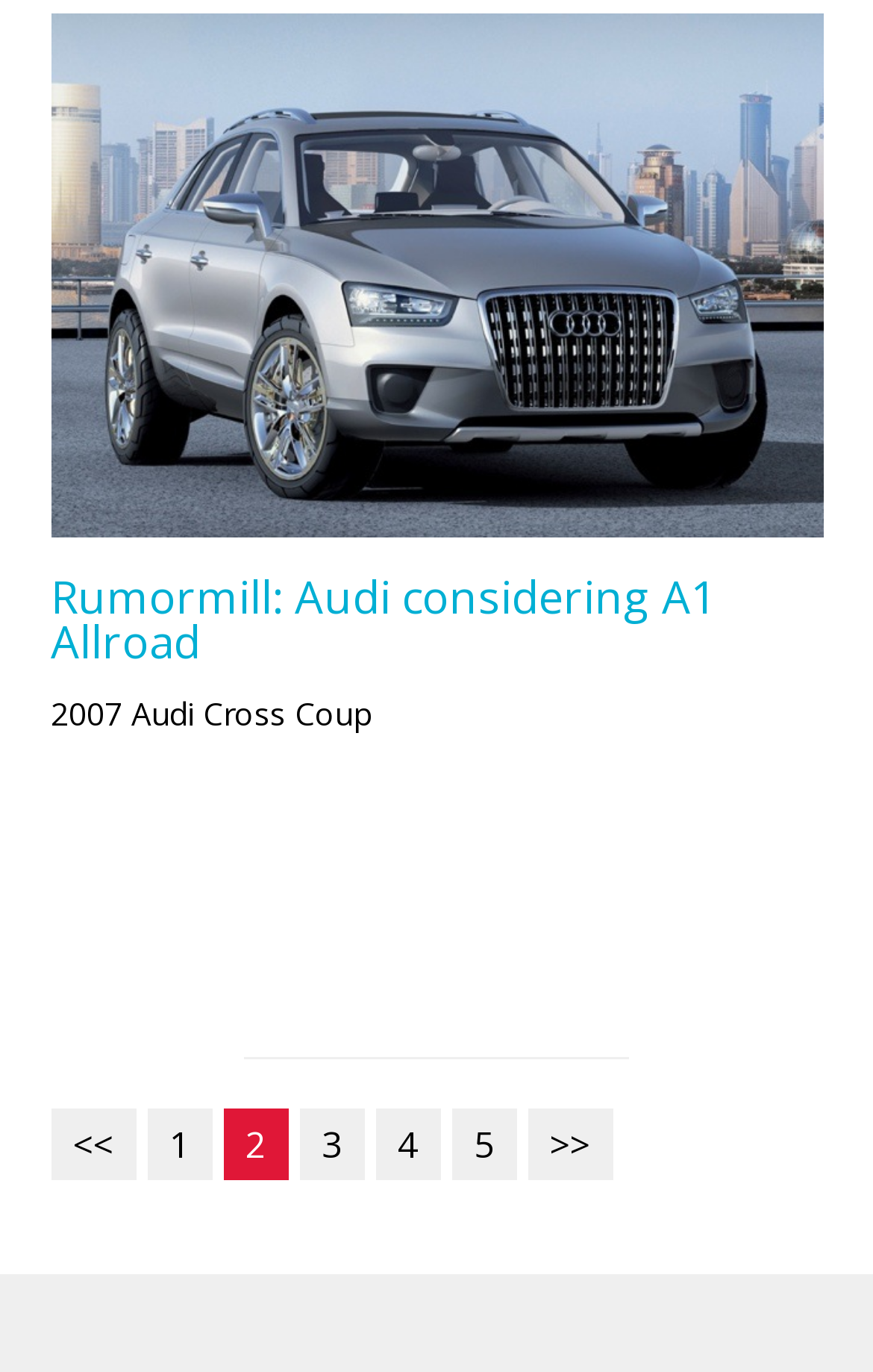Please specify the bounding box coordinates of the clickable region to carry out the following instruction: "click the link to page 3". The coordinates should be four float numbers between 0 and 1, in the format [left, top, right, bottom].

[0.342, 0.808, 0.417, 0.86]